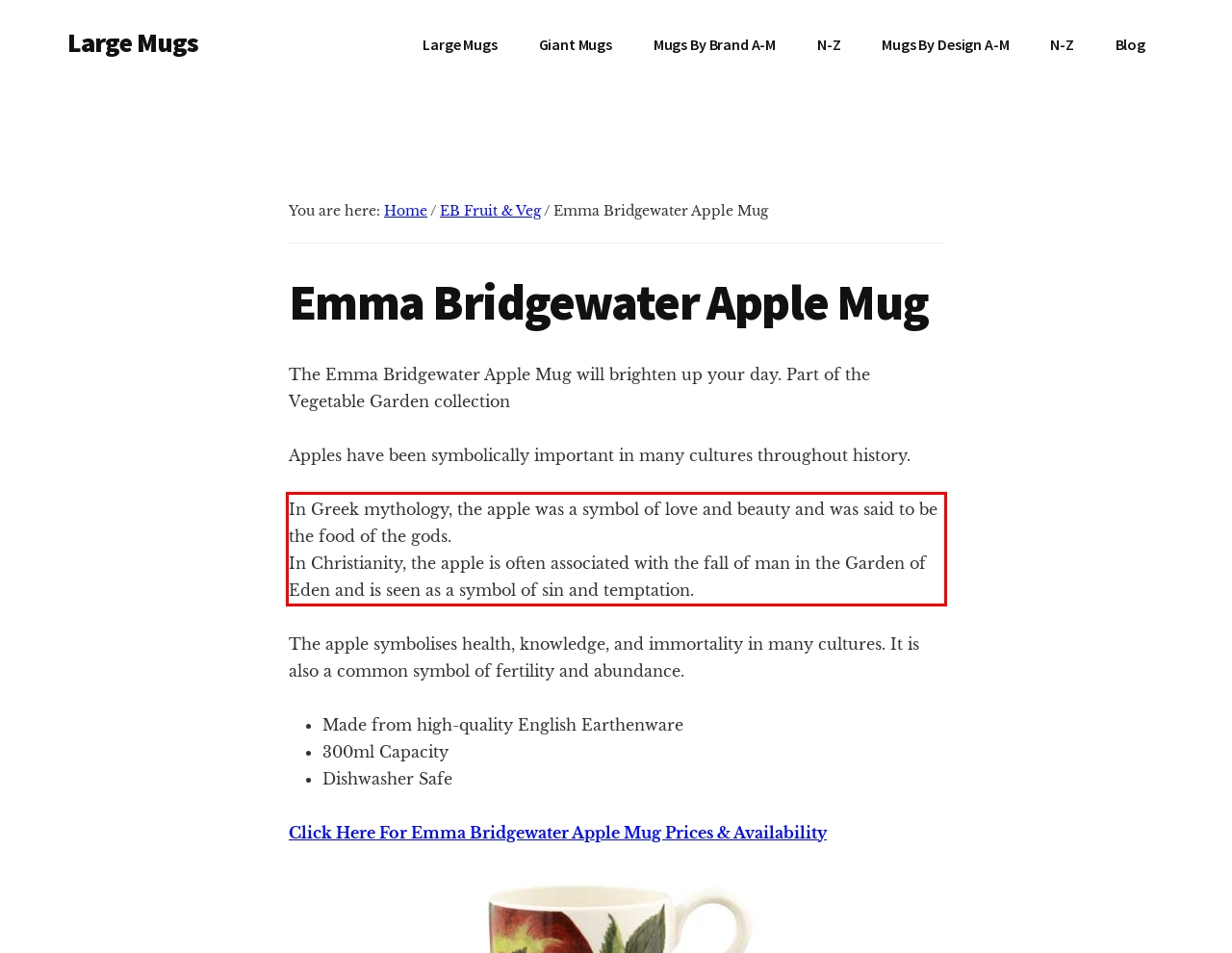Please look at the screenshot provided and find the red bounding box. Extract the text content contained within this bounding box.

In Greek mythology, the apple was a symbol of love and beauty and was said to be the food of the gods. In Christianity, the apple is often associated with the fall of man in the Garden of Eden and is seen as a symbol of sin and temptation.